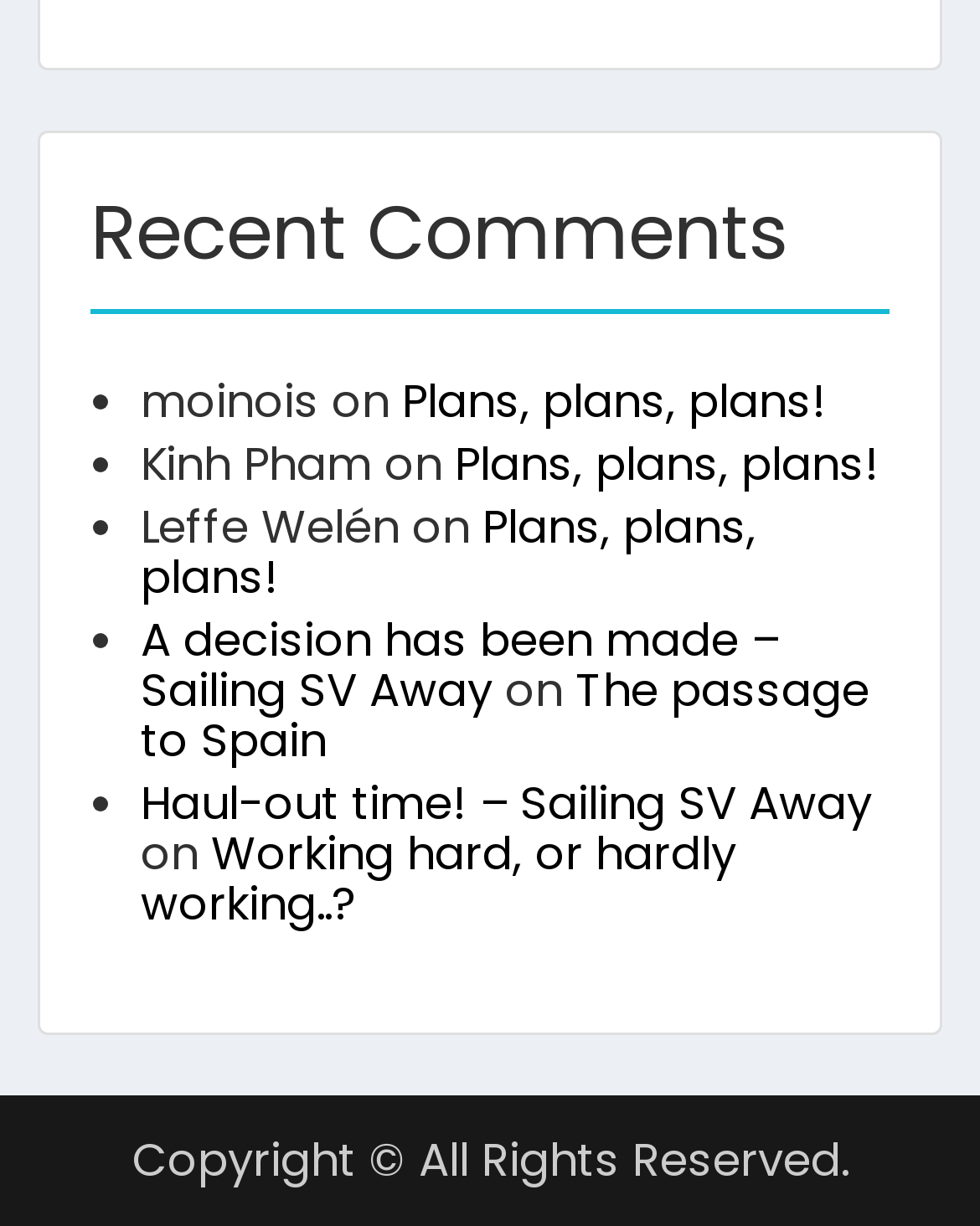Identify the bounding box of the HTML element described as: "The passage to Spain".

[0.144, 0.537, 0.887, 0.63]